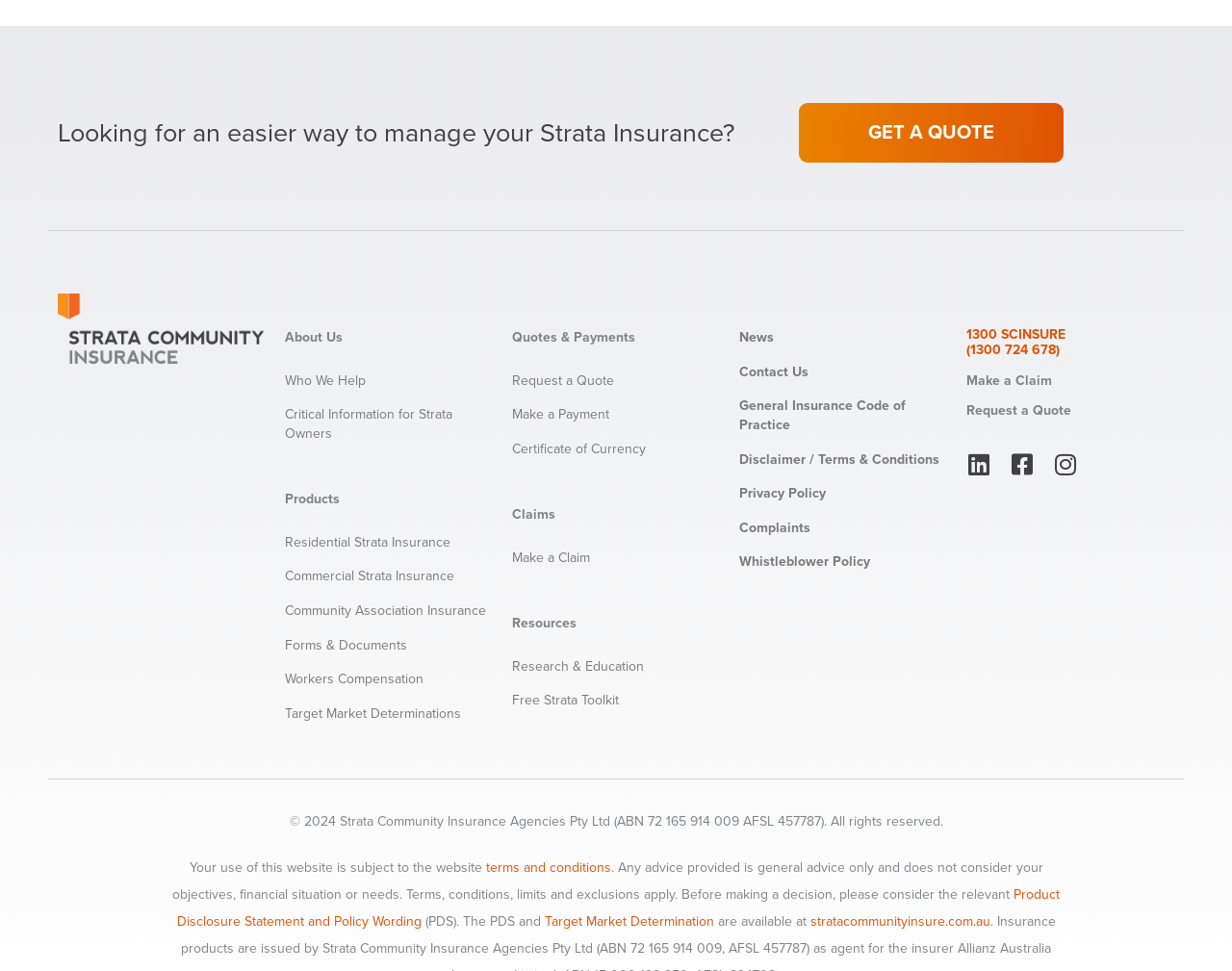What type of insurance does the company offer?
Refer to the image and provide a thorough answer to the question.

I inferred this by looking at the heading element with the content 'Looking for an easier way to manage your Strata Insurance?' which suggests that the company is related to Strata Insurance. Additionally, the links and static text elements throughout the webpage also mention Strata Insurance.